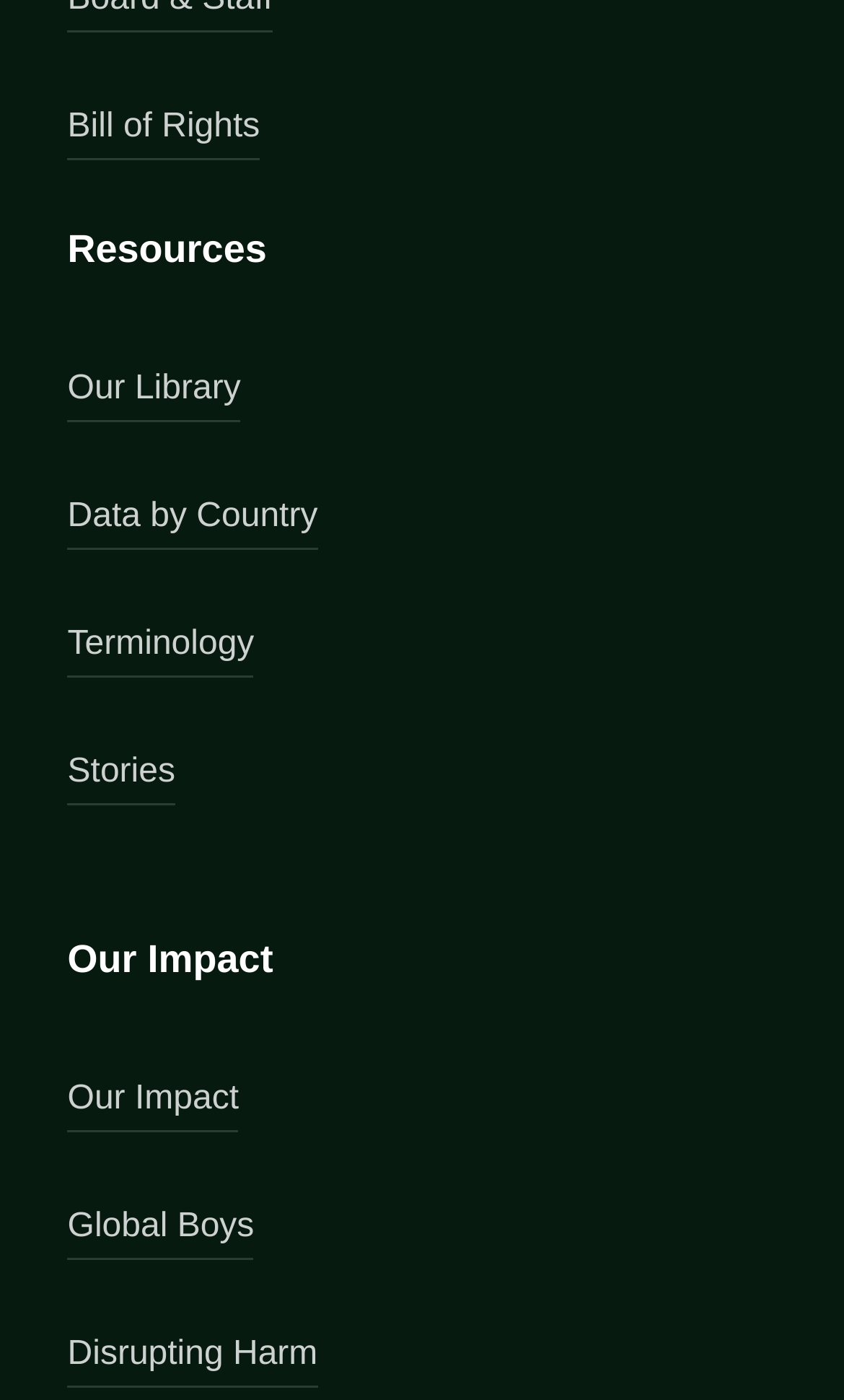Please determine the bounding box coordinates of the element's region to click in order to carry out the following instruction: "visit Bill of Rights". The coordinates should be four float numbers between 0 and 1, i.e., [left, top, right, bottom].

[0.08, 0.07, 0.308, 0.115]